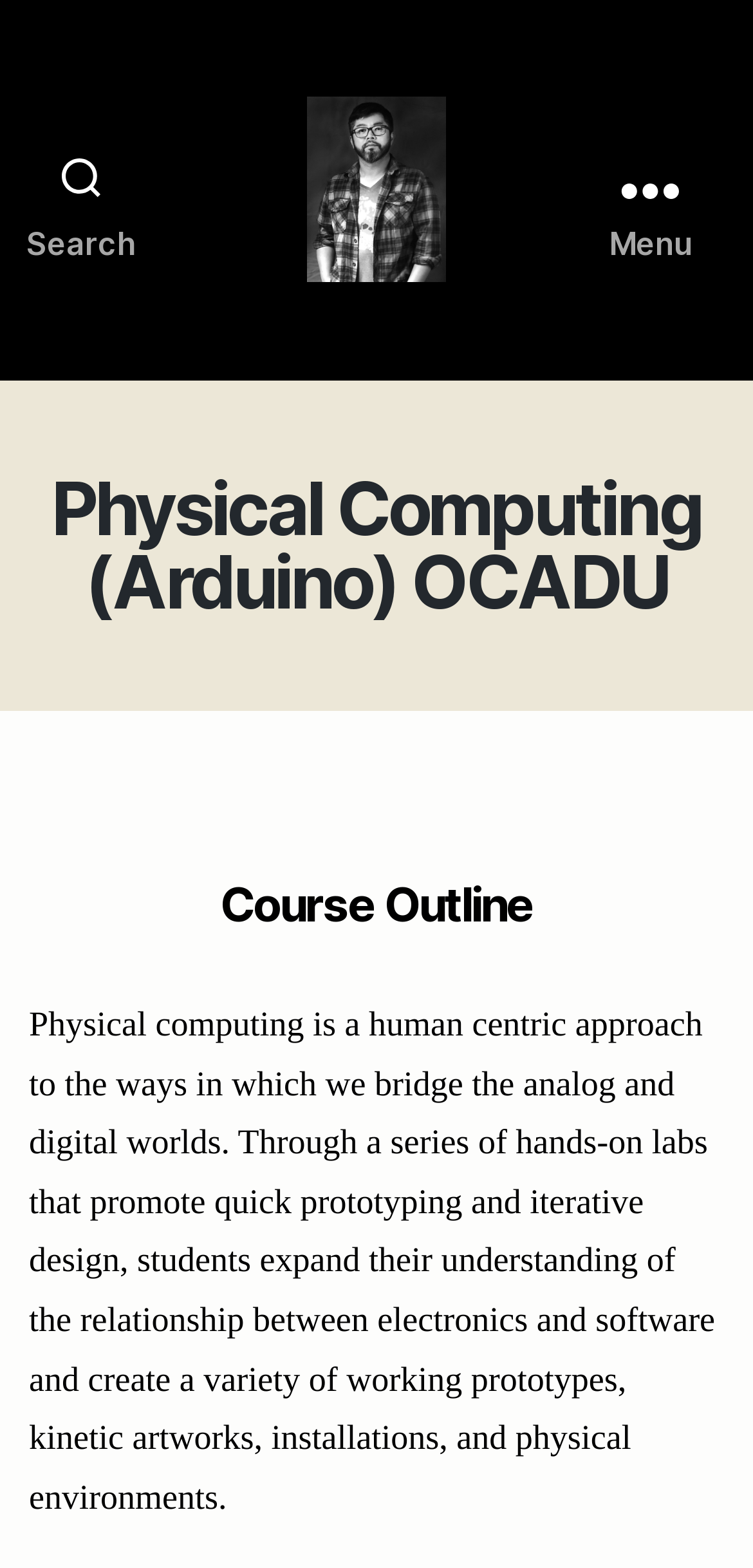Could you identify the text that serves as the heading for this webpage?

Physical Computing (Arduino) OCADU